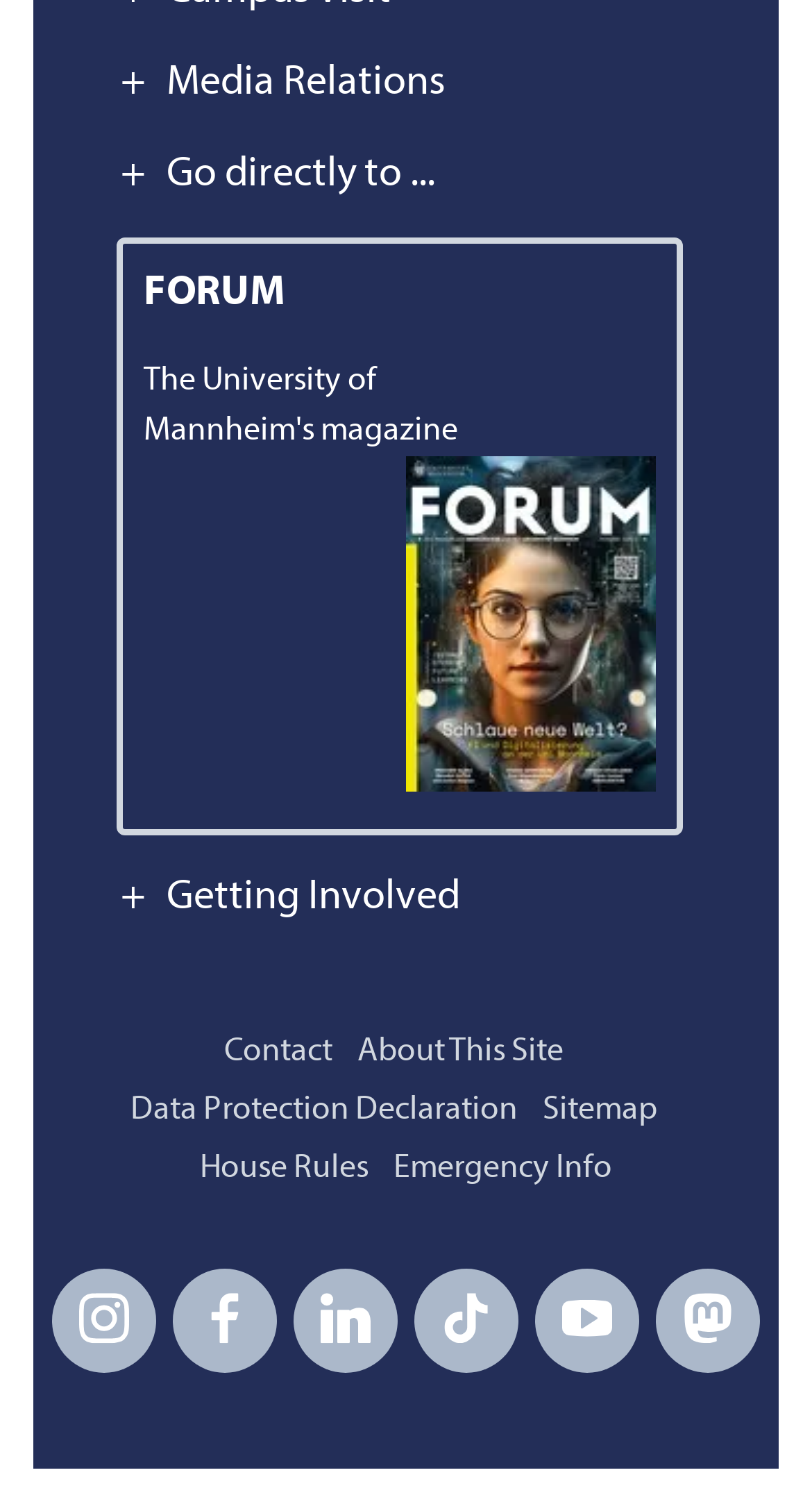Locate the bounding box coordinates of the element to click to perform the following action: 'View the Sitemap'. The coordinates should be given as four float values between 0 and 1, in the form of [left, top, right, bottom].

[0.668, 0.729, 0.809, 0.751]